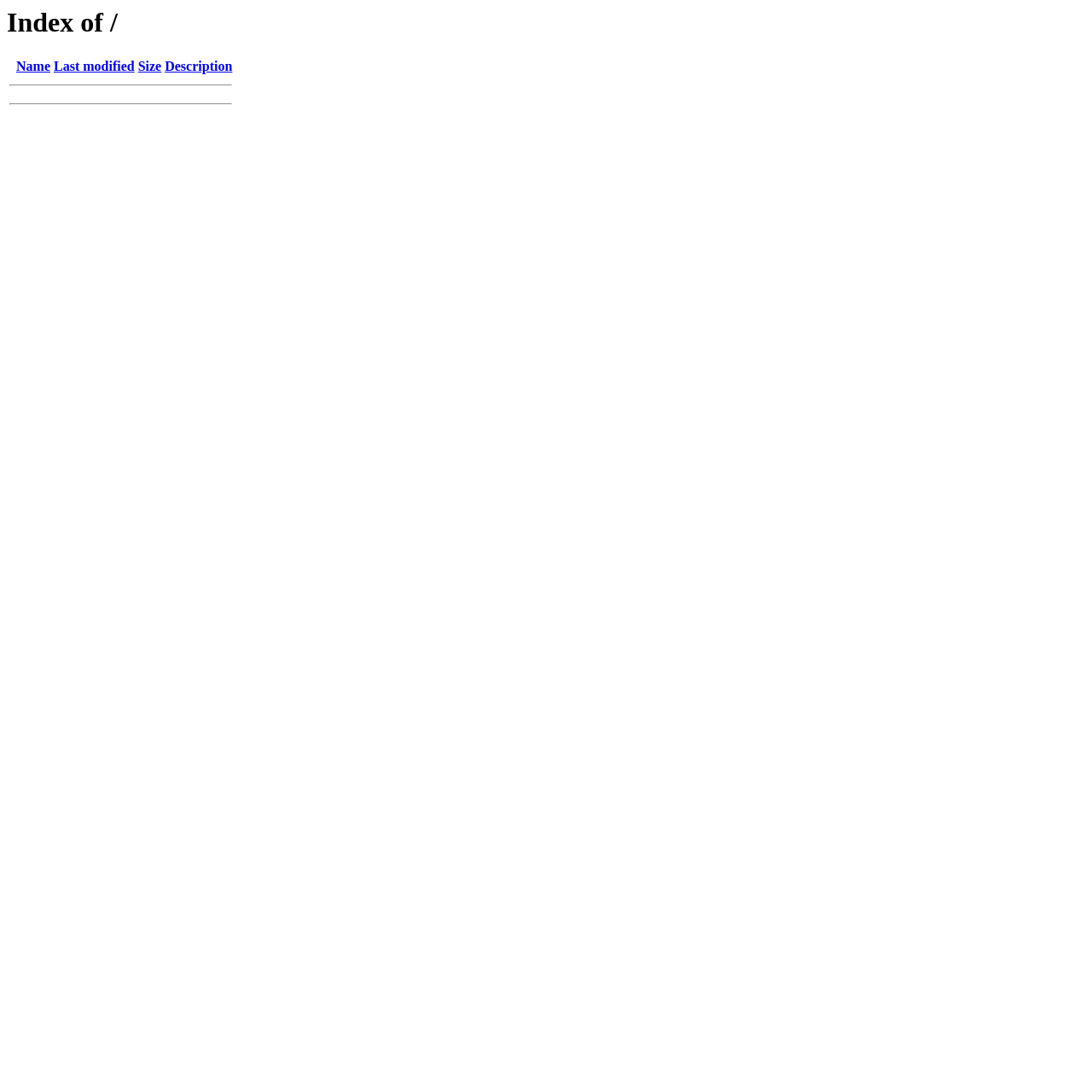Given the element description, predict the bounding box coordinates in the format (top-left x, top-left y, bottom-right x, bottom-right y), using floating point numbers between 0 and 1: Size

[0.126, 0.054, 0.148, 0.068]